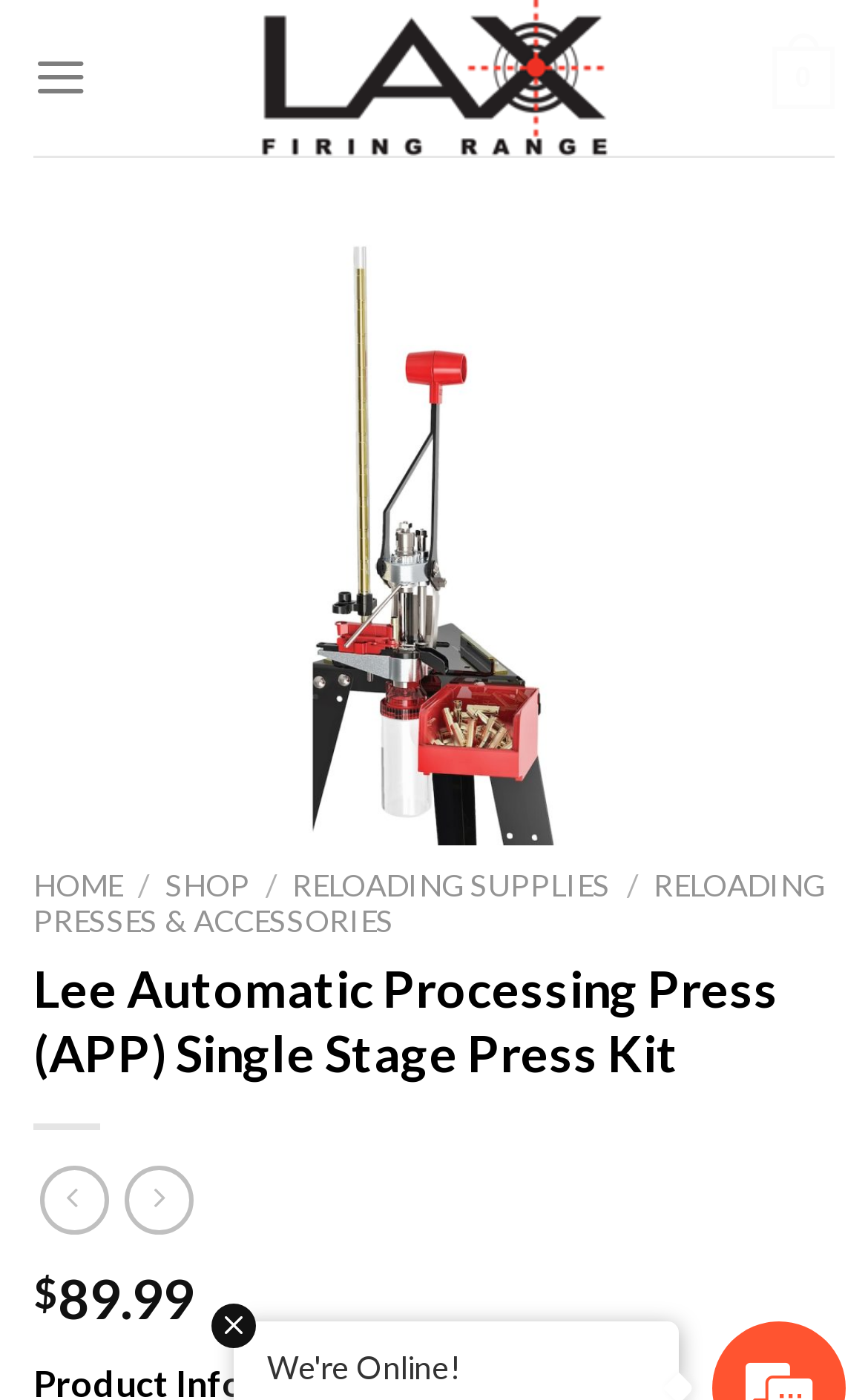Articulate a complete and detailed caption of the webpage elements.

This webpage is about the Lee Automatic Processing Press (APP) Single Stage Press Kit, a product for reloading supplies. At the top center of the page, there is a link to the product name, accompanied by an image with the same name. 

To the left of the product name, there is a menu link. Below the product name, there is a figure that takes up most of the page width, containing an image of the product and some navigation buttons, including "Previous" and "Next", which are currently disabled. 

On the top right side of the page, there is a link to "0" and a series of links to navigate through the website, including "HOME", "SHOP", "RELOADING SUPPLIES", and "RELOADING PRESSES & ACCESSORIES". 

Below the navigation links, there is a heading that repeats the product name. Underneath the heading, there are two links with icons, possibly for social media or sharing purposes. 

The product price is displayed at the bottom of the page, with a "$" symbol followed by the price "89.99". There is also a notification at the bottom of the page that says "We're Online!".